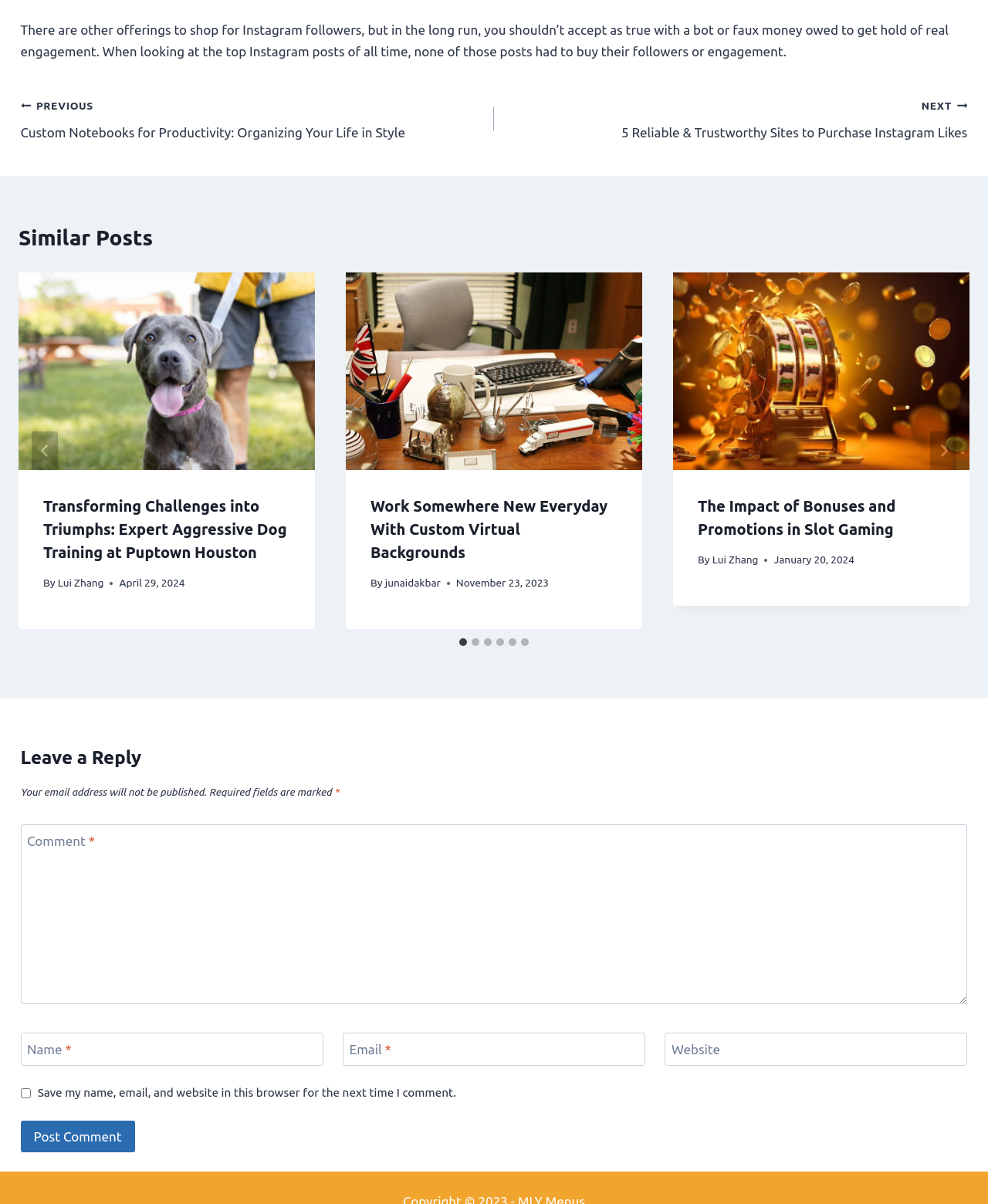Specify the bounding box coordinates of the area that needs to be clicked to achieve the following instruction: "Click the 'Transforming Challenges into Triumphs: Expert Aggressive Dog Training at Puptown Houston' link".

[0.019, 0.226, 0.319, 0.39]